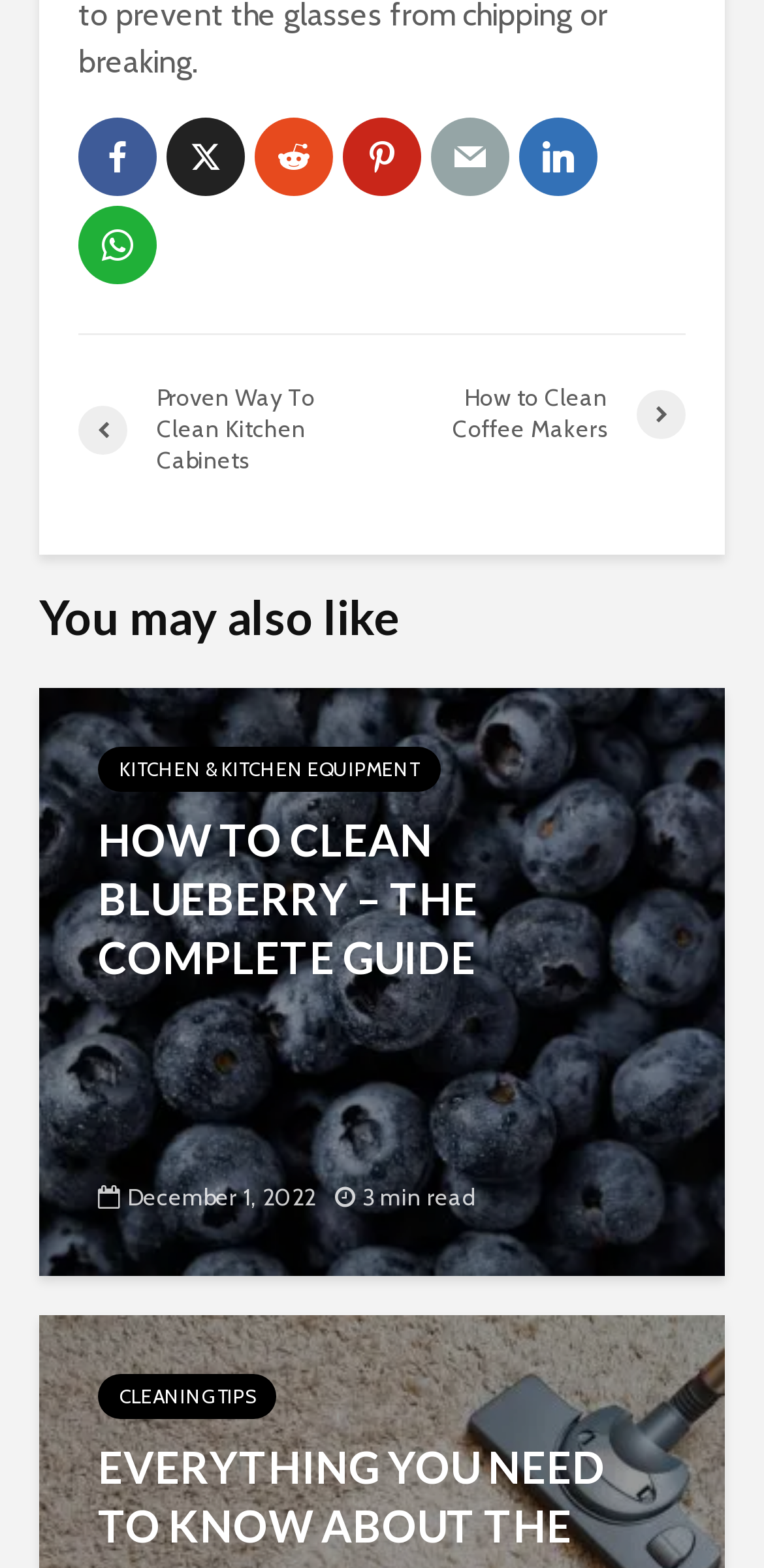Identify the bounding box coordinates of the section that should be clicked to achieve the task described: "Learn how to clean blueberry".

[0.051, 0.613, 0.949, 0.637]